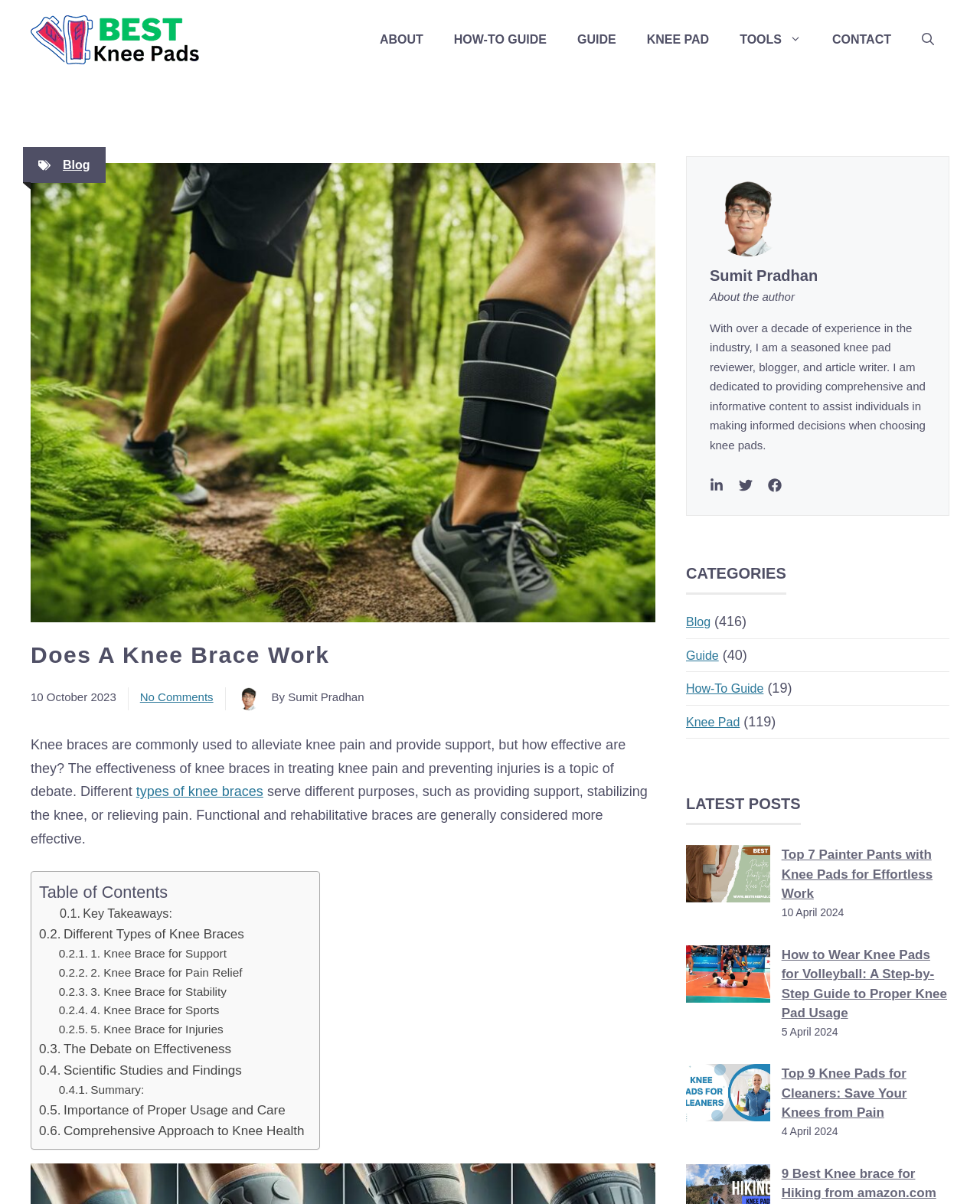Identify the bounding box coordinates for the region of the element that should be clicked to carry out the instruction: "Read the article 'Top 7 Painter Pants with Knee Pads for Effortless Work'". The bounding box coordinates should be four float numbers between 0 and 1, i.e., [left, top, right, bottom].

[0.797, 0.702, 0.969, 0.751]